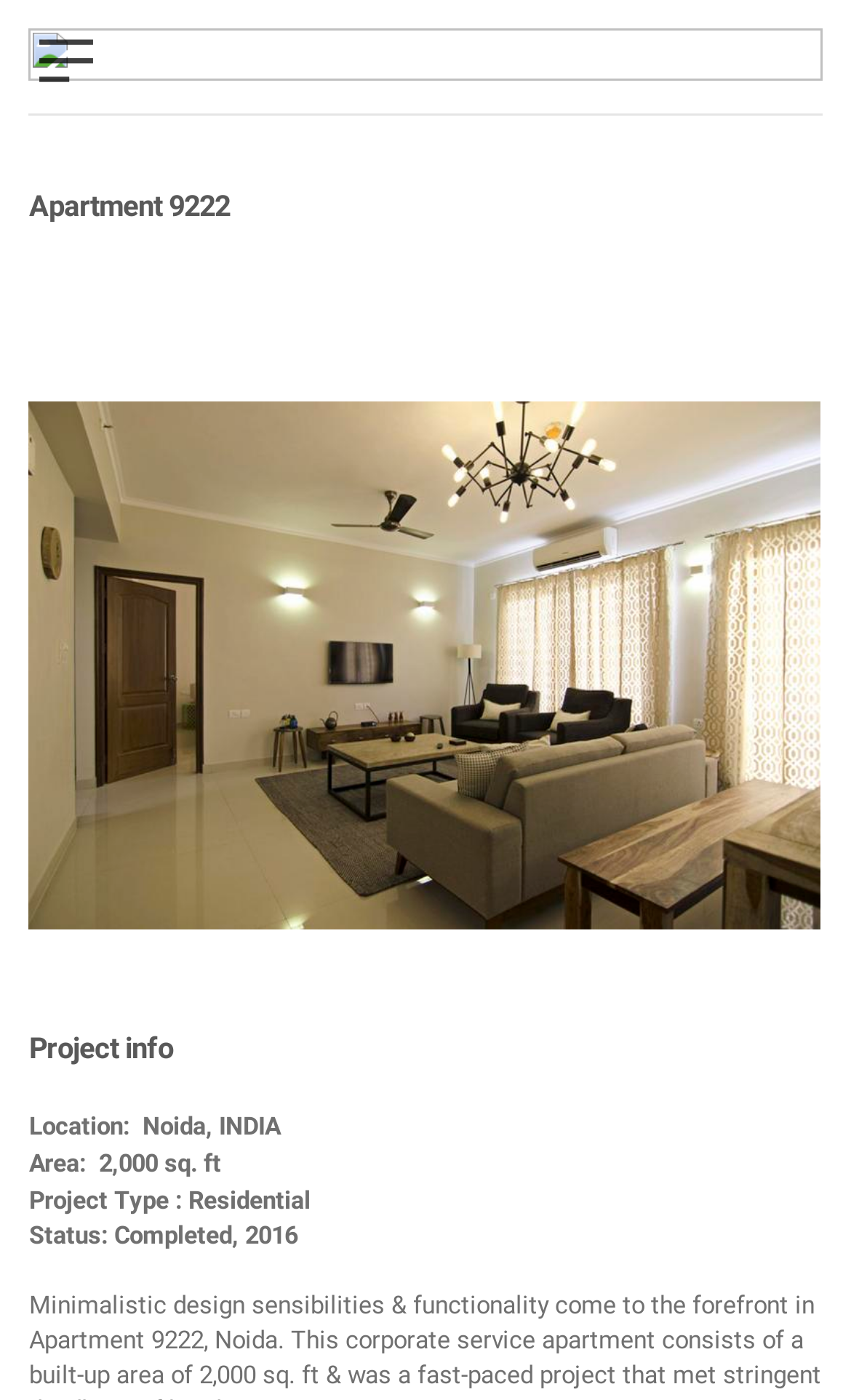What is the location of Apartment 9222?
Provide a short answer using one word or a brief phrase based on the image.

Noida, INDIA